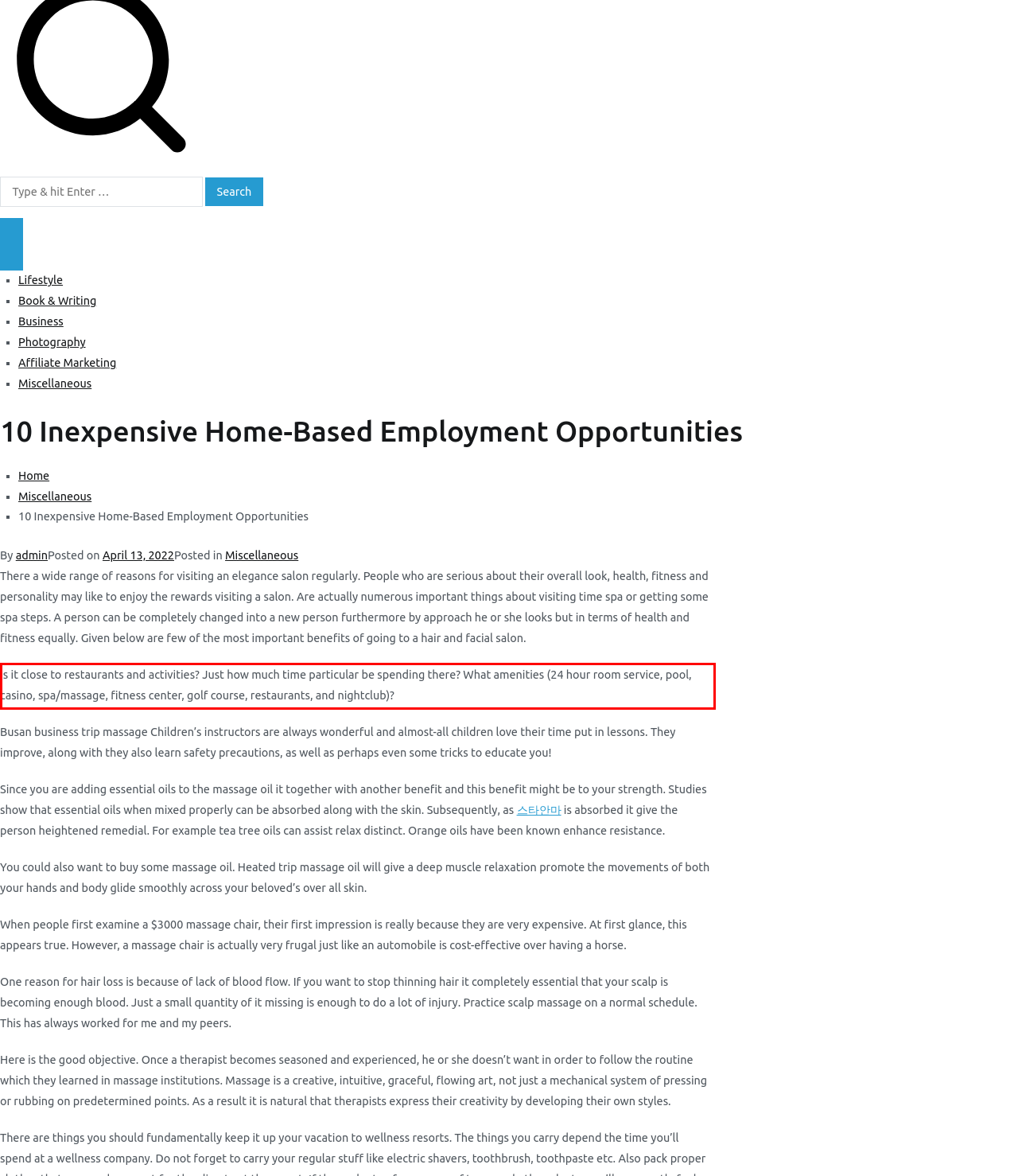Examine the screenshot of the webpage, locate the red bounding box, and perform OCR to extract the text contained within it.

Is it close to restaurants and activities? Just how much time particular be spending there? What amenities (24 hour room service, pool, casino, spa/massage, fitness center, golf course, restaurants, and nightclub)?